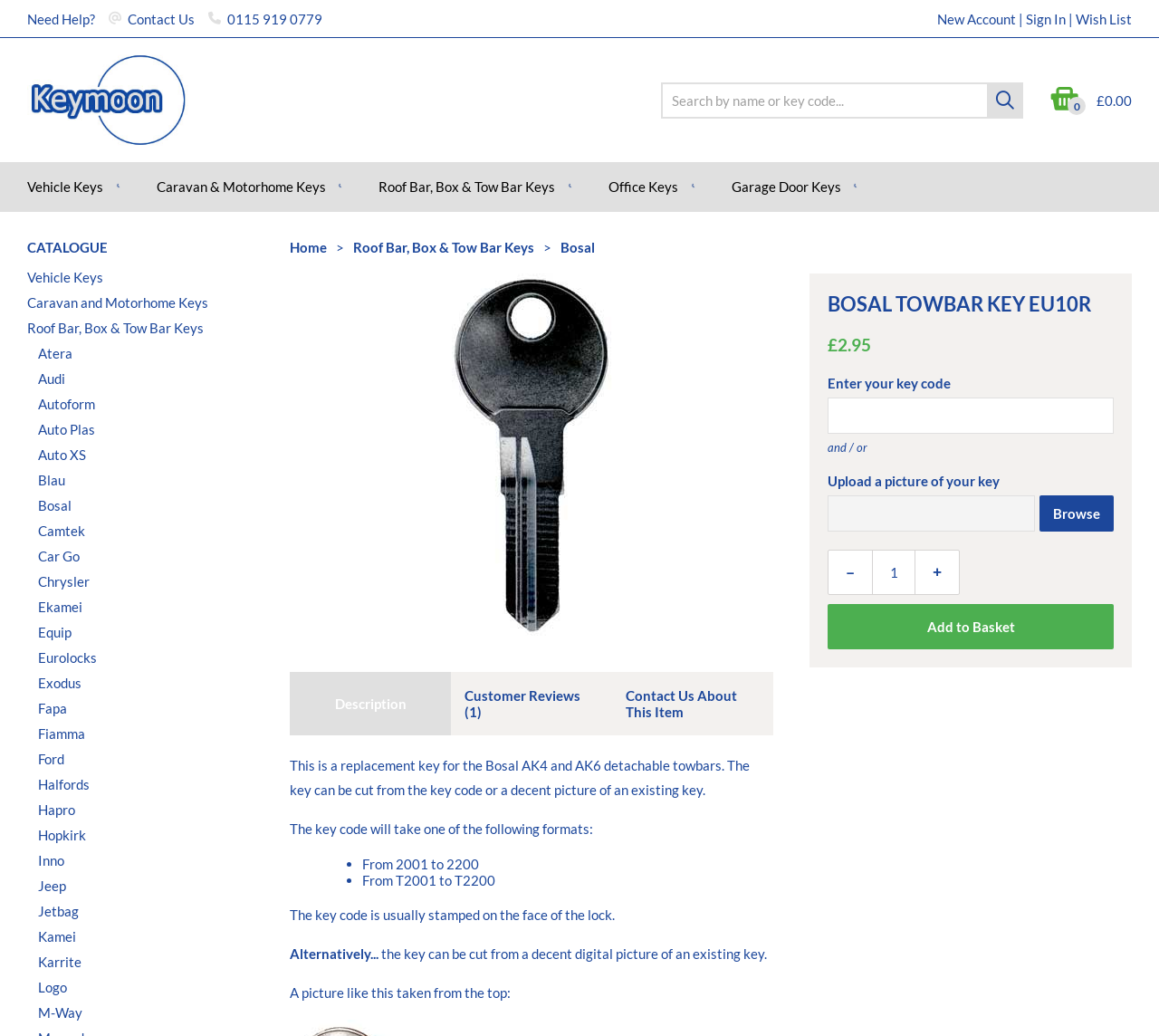From the webpage screenshot, identify the region described by parent_node: Clear Orthodontic Studio. Provide the bounding box coordinates as (top-left x, top-left y, bottom-right x, bottom-right y), with each value being a floating point number between 0 and 1.

None